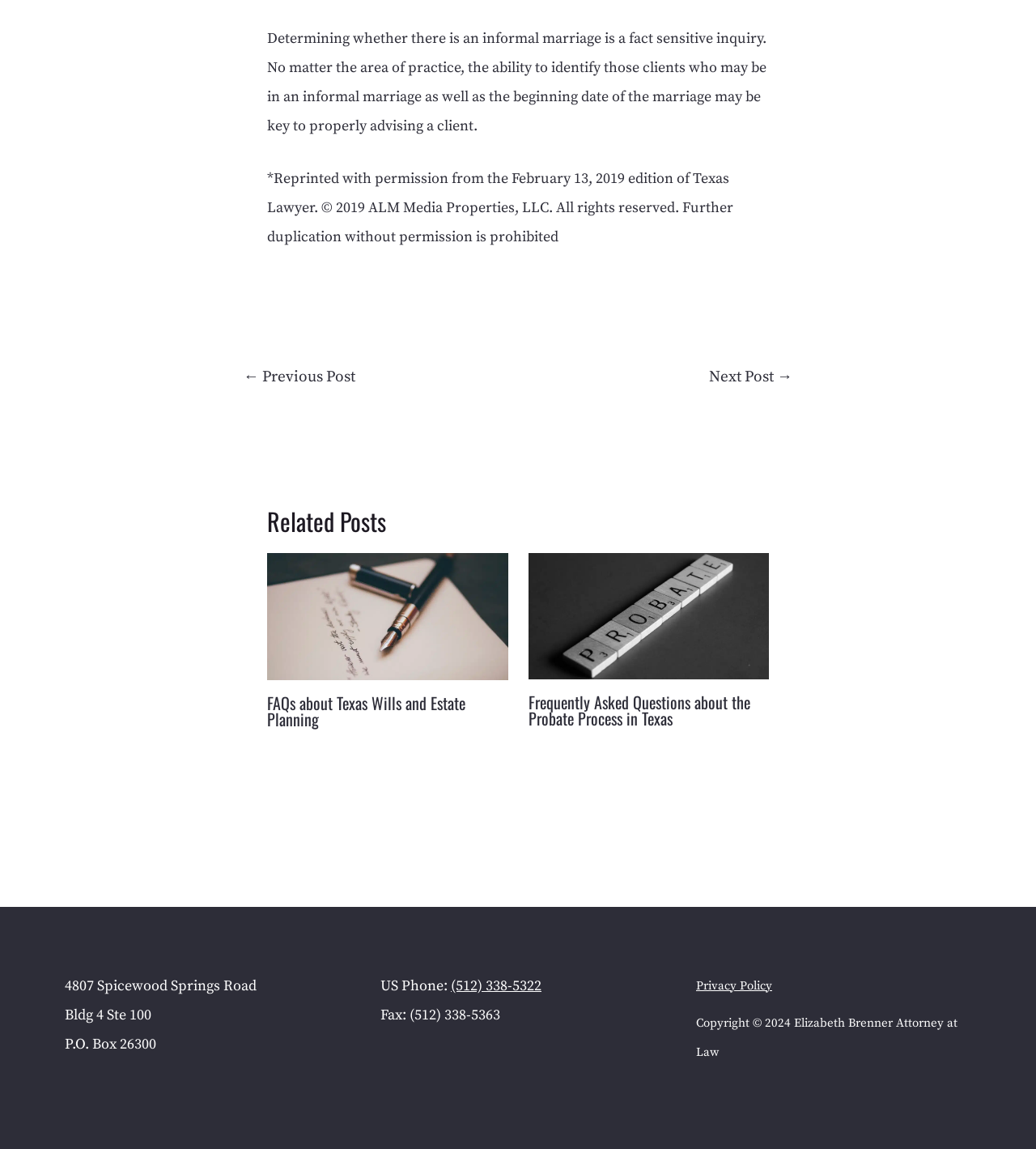Please identify the bounding box coordinates of the element's region that I should click in order to complete the following instruction: "Click the '← Previous Post' link". The bounding box coordinates consist of four float numbers between 0 and 1, i.e., [left, top, right, bottom].

[0.212, 0.314, 0.365, 0.345]